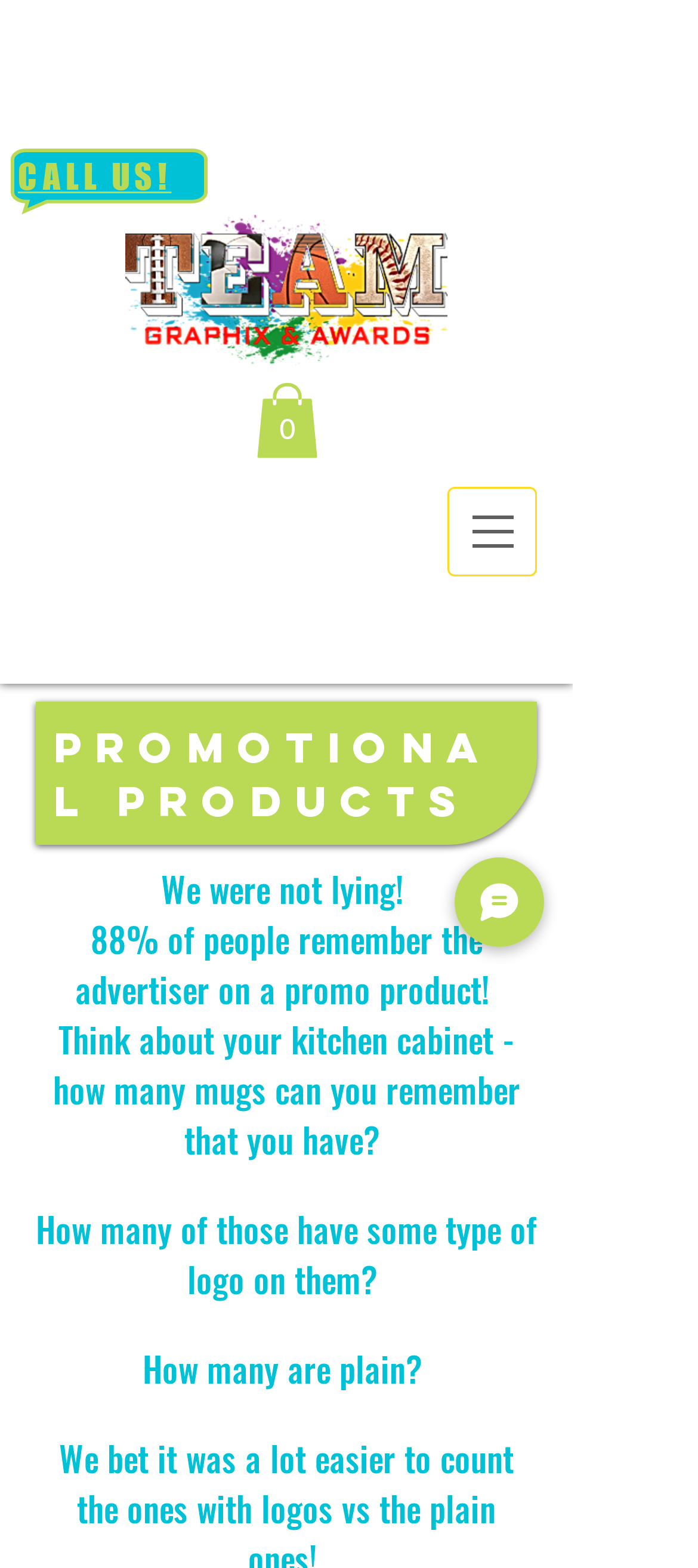Carefully observe the image and respond to the question with a detailed answer:
What is the company name?

I found the company name by looking at the root element which has the text 'Team Graphix | Promotional Products'. This suggests that 'Team Graphix' is the company name.